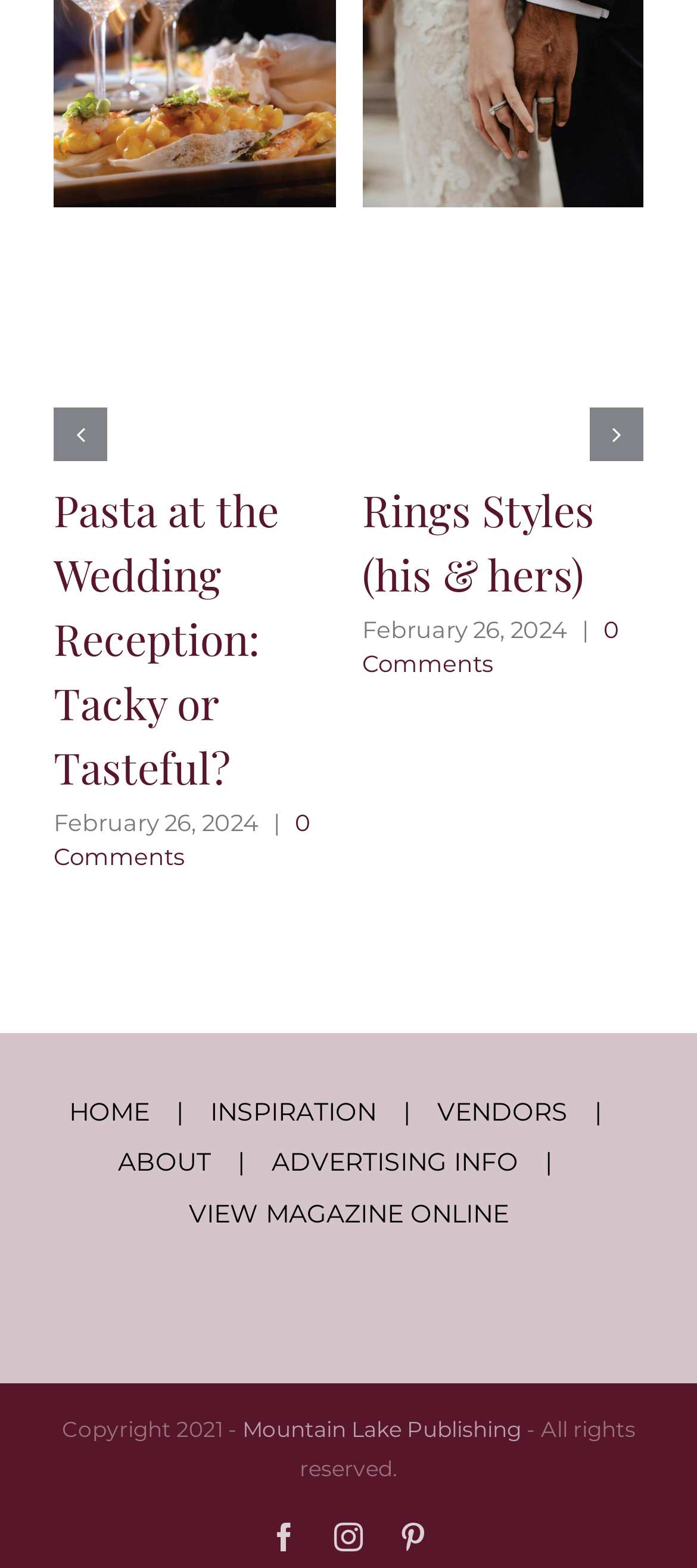Determine the bounding box coordinates of the clickable element necessary to fulfill the instruction: "Go to the 'Rings Styles (his & hers)' page". Provide the coordinates as four float numbers within the 0 to 1 range, i.e., [left, top, right, bottom].

[0.519, 0.307, 0.853, 0.384]